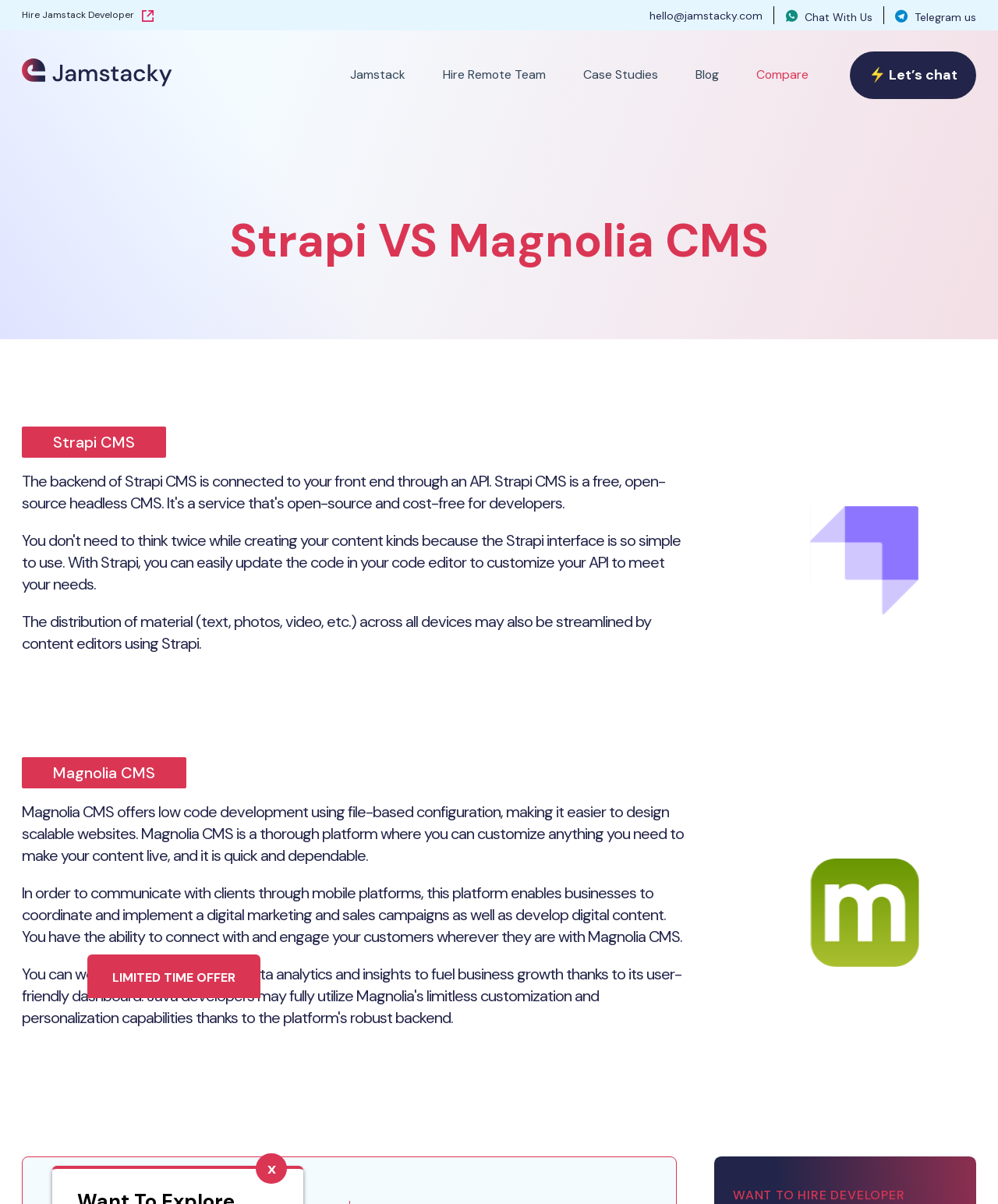Please determine the bounding box coordinates of the element to click in order to execute the following instruction: "Visit 'Advertise Here'". The coordinates should be four float numbers between 0 and 1, specified as [left, top, right, bottom].

None